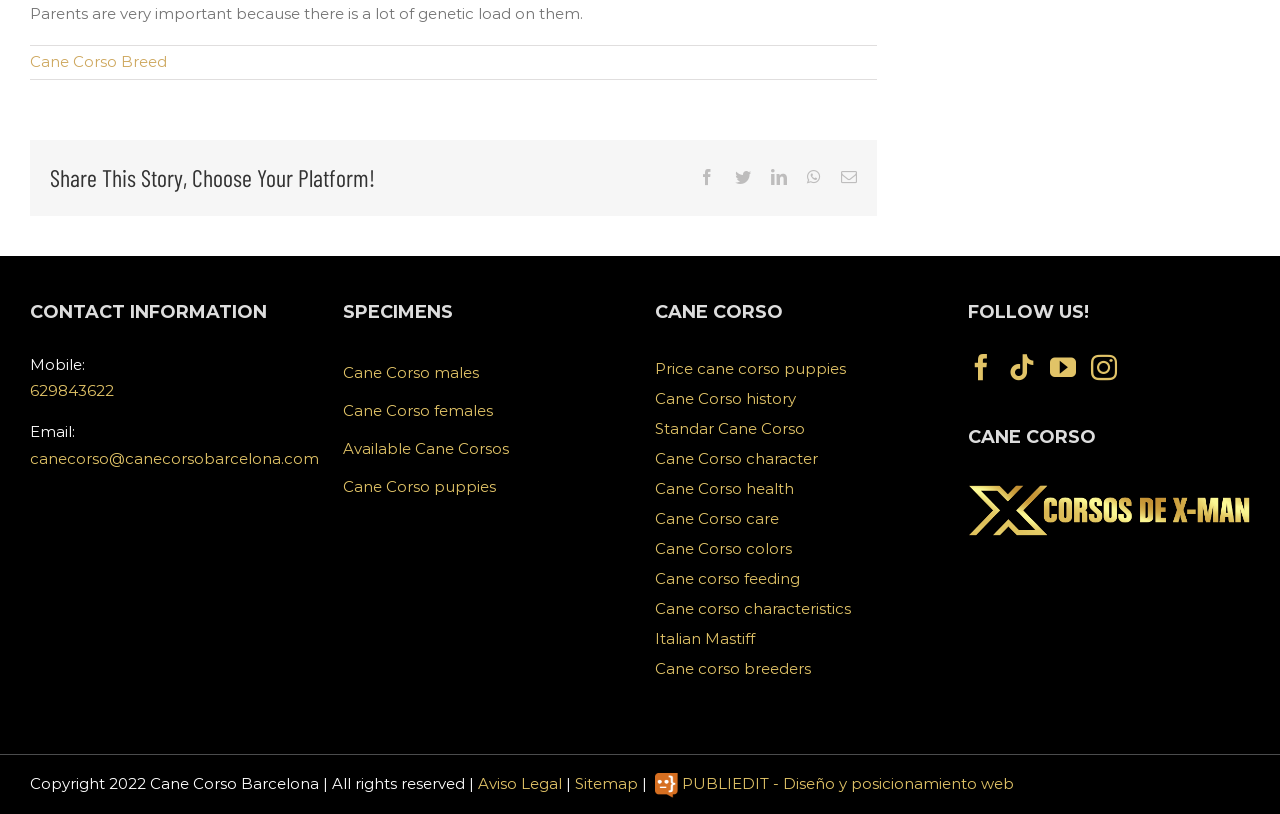Please find the bounding box coordinates of the element that you should click to achieve the following instruction: "Check the copyright information". The coordinates should be presented as four float numbers between 0 and 1: [left, top, right, bottom].

[0.023, 0.951, 0.373, 0.974]